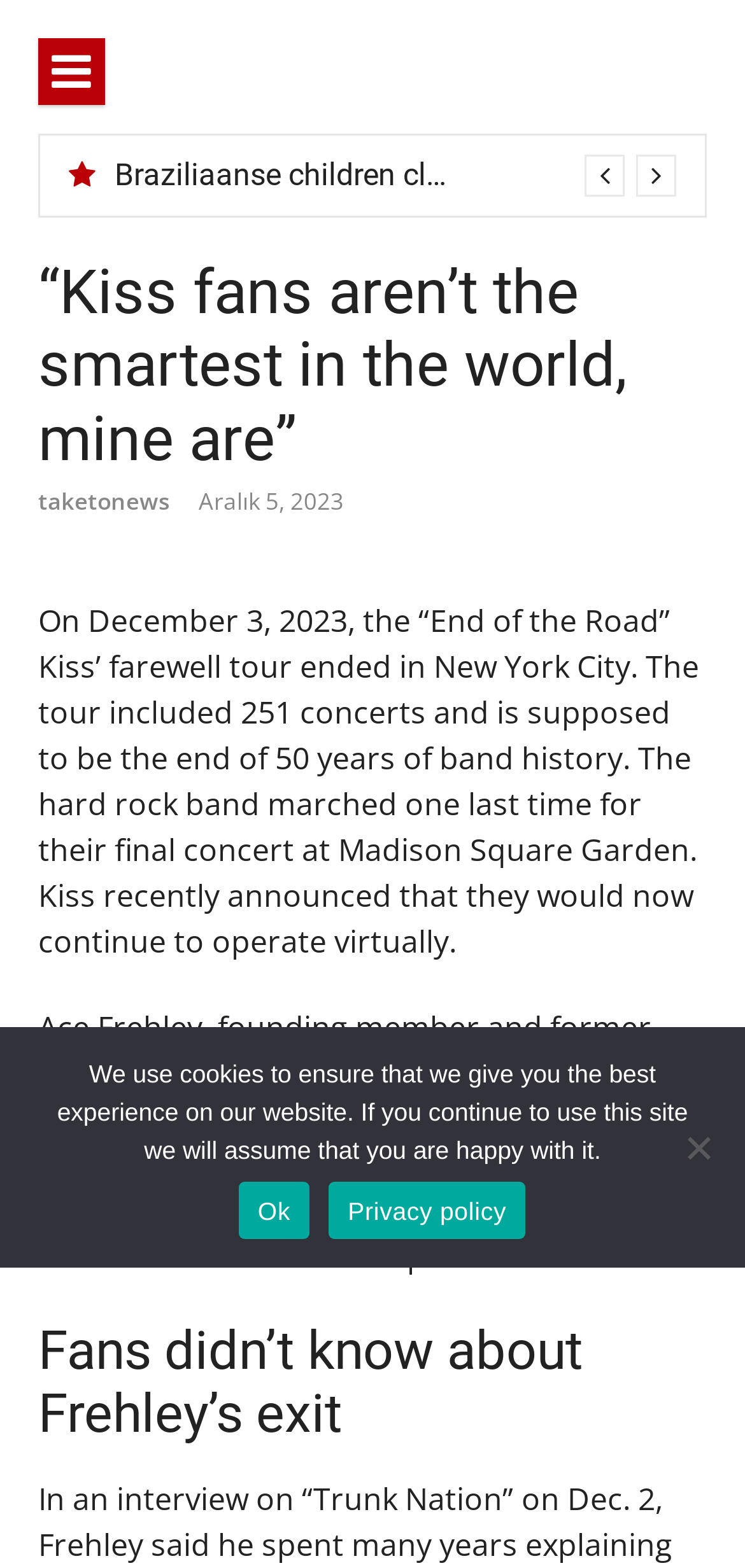Bounding box coordinates are given in the format (top-left x, top-left y, bottom-right x, bottom-right y). All values should be floating point numbers between 0 and 1. Provide the bounding box coordinate for the UI element described as: Ok

[0.32, 0.754, 0.416, 0.79]